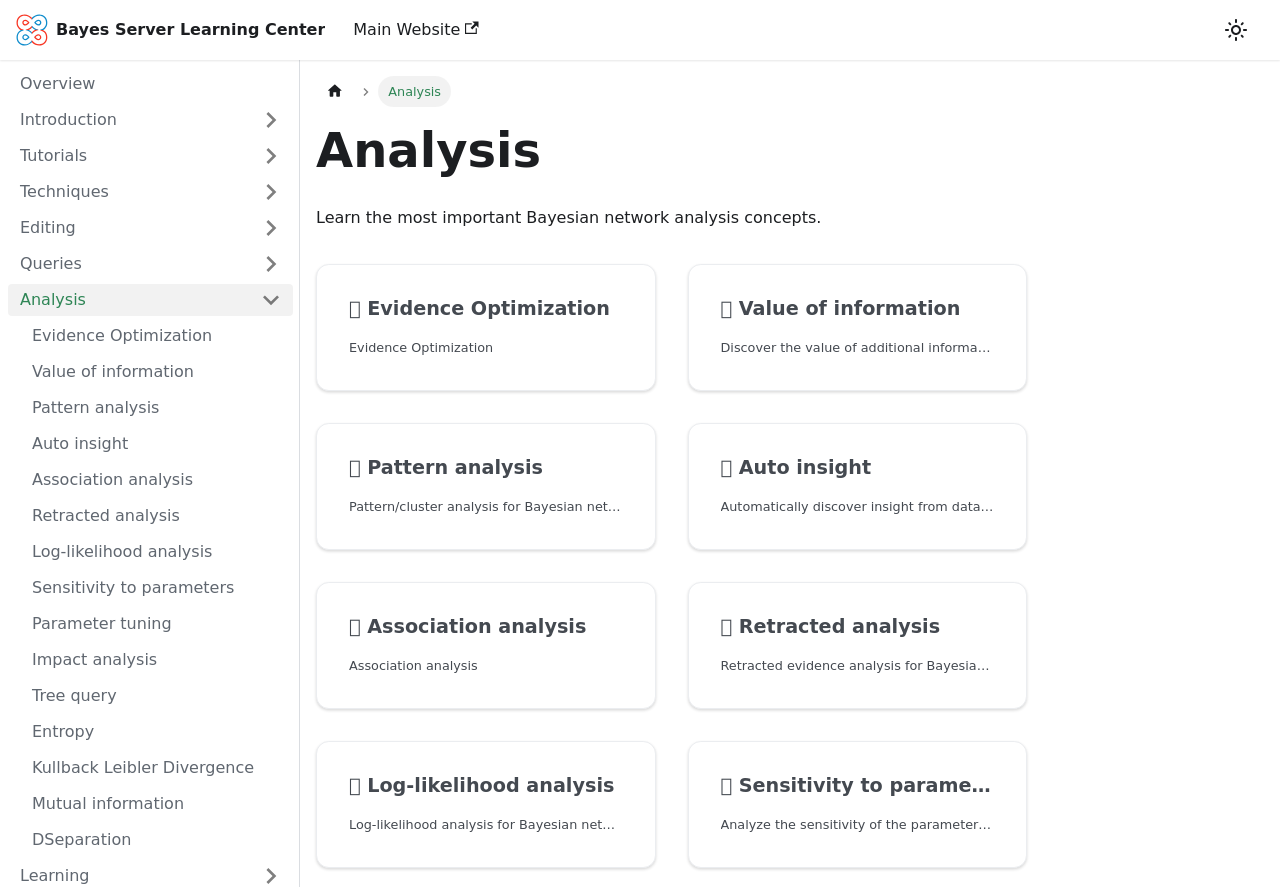Produce a meticulous description of the webpage.

This webpage is about Bayesian network analysis concepts. At the top left, there is a Bayes Server logo, which is a link to the Bayes Server Learning Center. Next to it, there is a link to the main website. On the top right, there is a button to switch between dark and light mode.

On the left side, there is a collapsible sidebar with several categories, including Overview, Introduction, Tutorials, Techniques, Editing, Queries, and Analysis. The Analysis category is currently expanded, showing various sub-links.

In the main content area, there is a navigation breadcrumb trail showing the current location as "Home page > Analysis". Below it, there is a header with the title "Analysis" and a brief description "Learn the most important Bayesian network analysis concepts."

The main content is divided into several sections, each with a heading, a brief description, and a link to a related topic. These topics include Evidence Optimization, Value of information, Pattern analysis, Auto insight, Association analysis, Retracted analysis, Log-likelihood analysis, Sensitivity to parameters, and more. Each section has a similar structure, with a heading, a brief description, and a link to the related topic.

There are no images on the page except for the Bayes Server logo and some icons in the collapsible sidebar. The layout is organized, with clear headings and concise text, making it easy to navigate and understand the content.